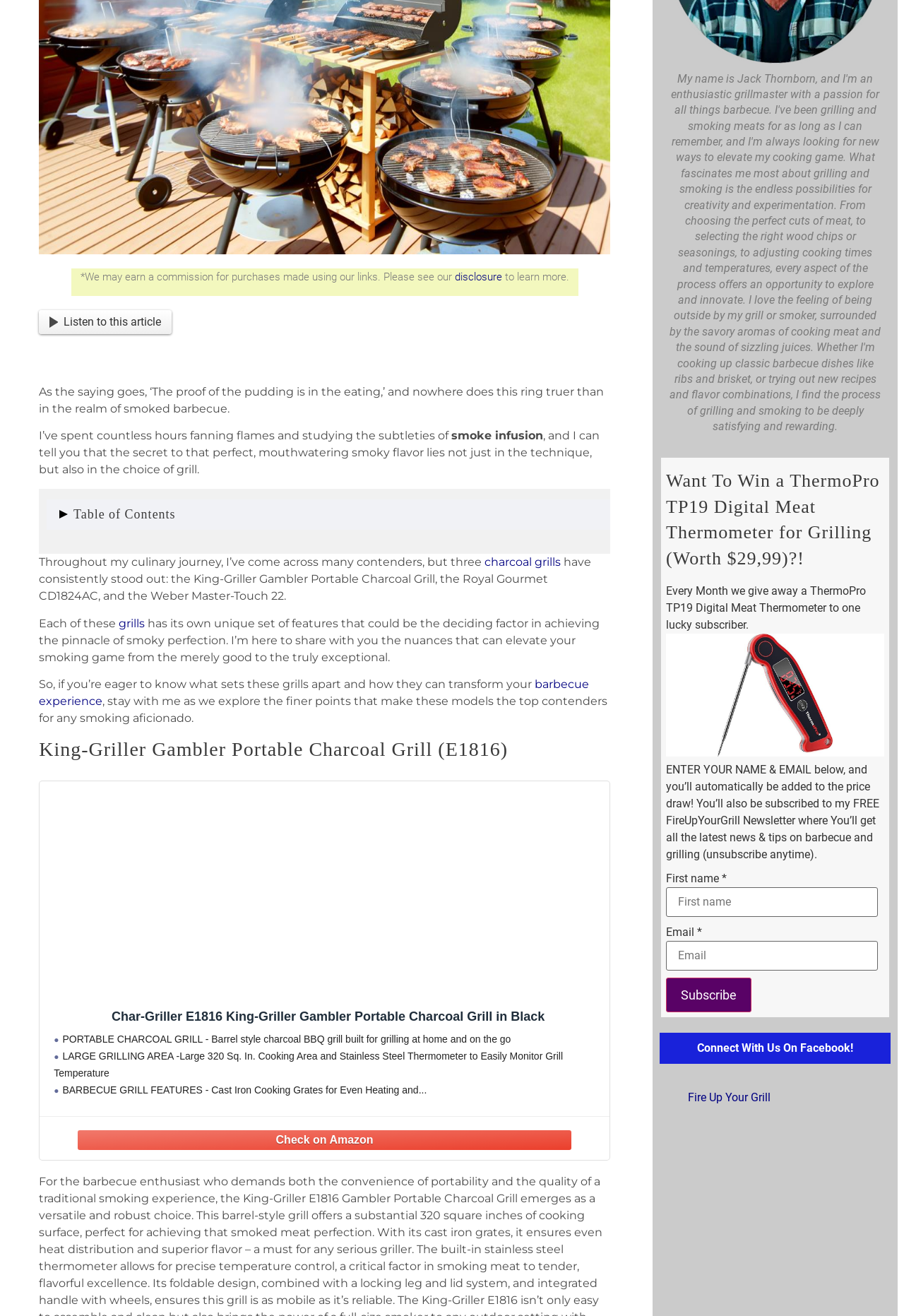Locate and provide the bounding box coordinates for the HTML element that matches this description: "grills".

[0.131, 0.468, 0.16, 0.479]